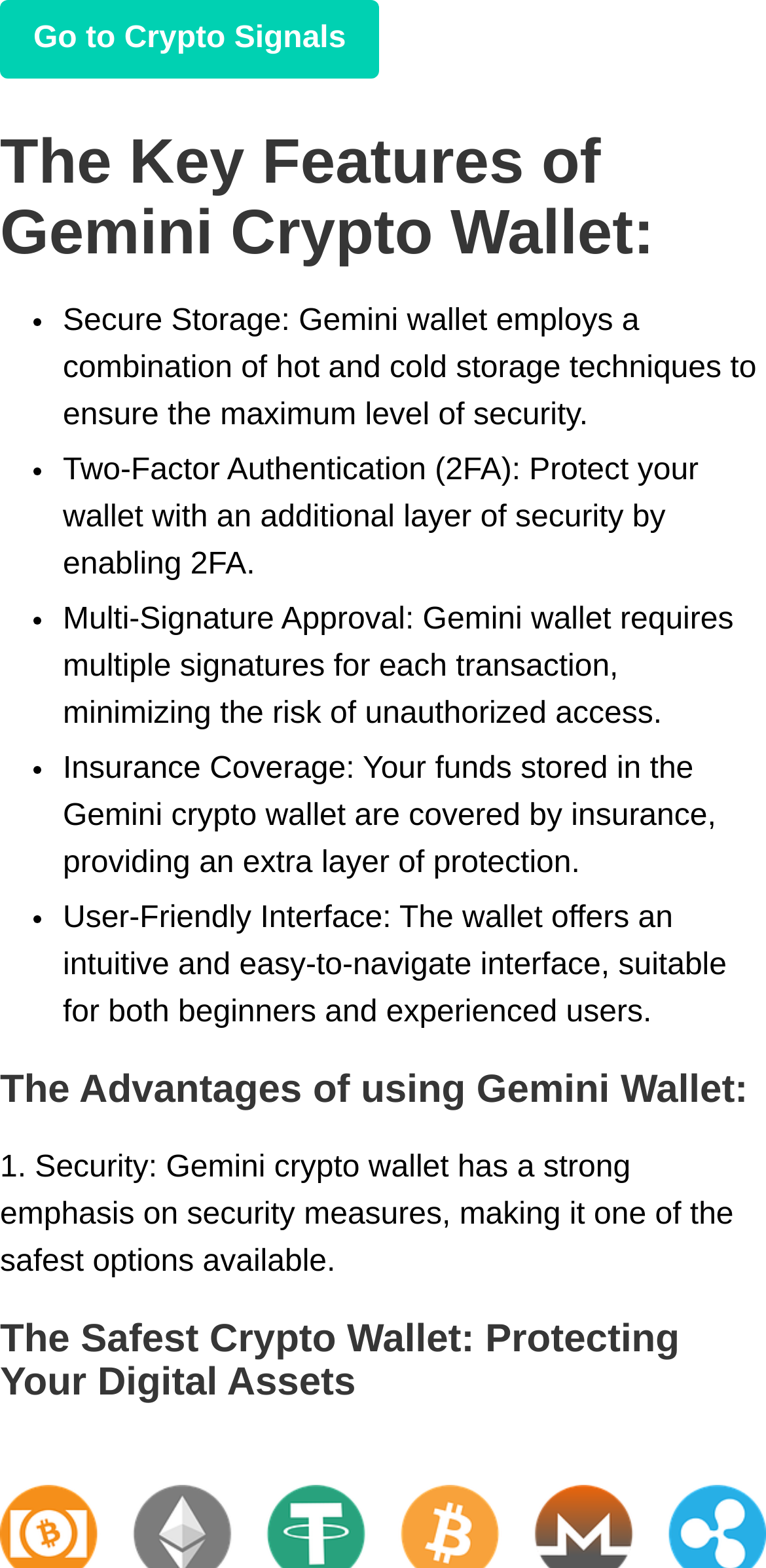Write a detailed summary of the webpage.

The webpage is focused on the key features of Gemini Crypto Wallet, with a prominent link to "Crypto Signals" at the top left corner. The main content is divided into two sections, with the first section highlighting the wallet's security features. This section is headed by a title "The Key Features of Gemini Crypto Wallet:" and consists of a list of five bullet points, each describing a security feature, such as secure storage, two-factor authentication, multi-signature approval, insurance coverage, and user-friendly interface. These bullet points are arranged vertically, with each point positioned below the previous one, and are located in the top half of the page.

The second section is headed by "The Advantages of using Gemini Wallet:" and contains a single paragraph of text, which summarizes the security features of the wallet. This section is positioned below the first section, taking up the lower half of the page. There is also a heading "The Safest Crypto Wallet: Protecting Your Digital Assets" at the very bottom of the page, which appears to be a subtitle or a tagline. Overall, the webpage has a clean and organized layout, with a clear focus on highlighting the security features of Gemini Crypto Wallet.